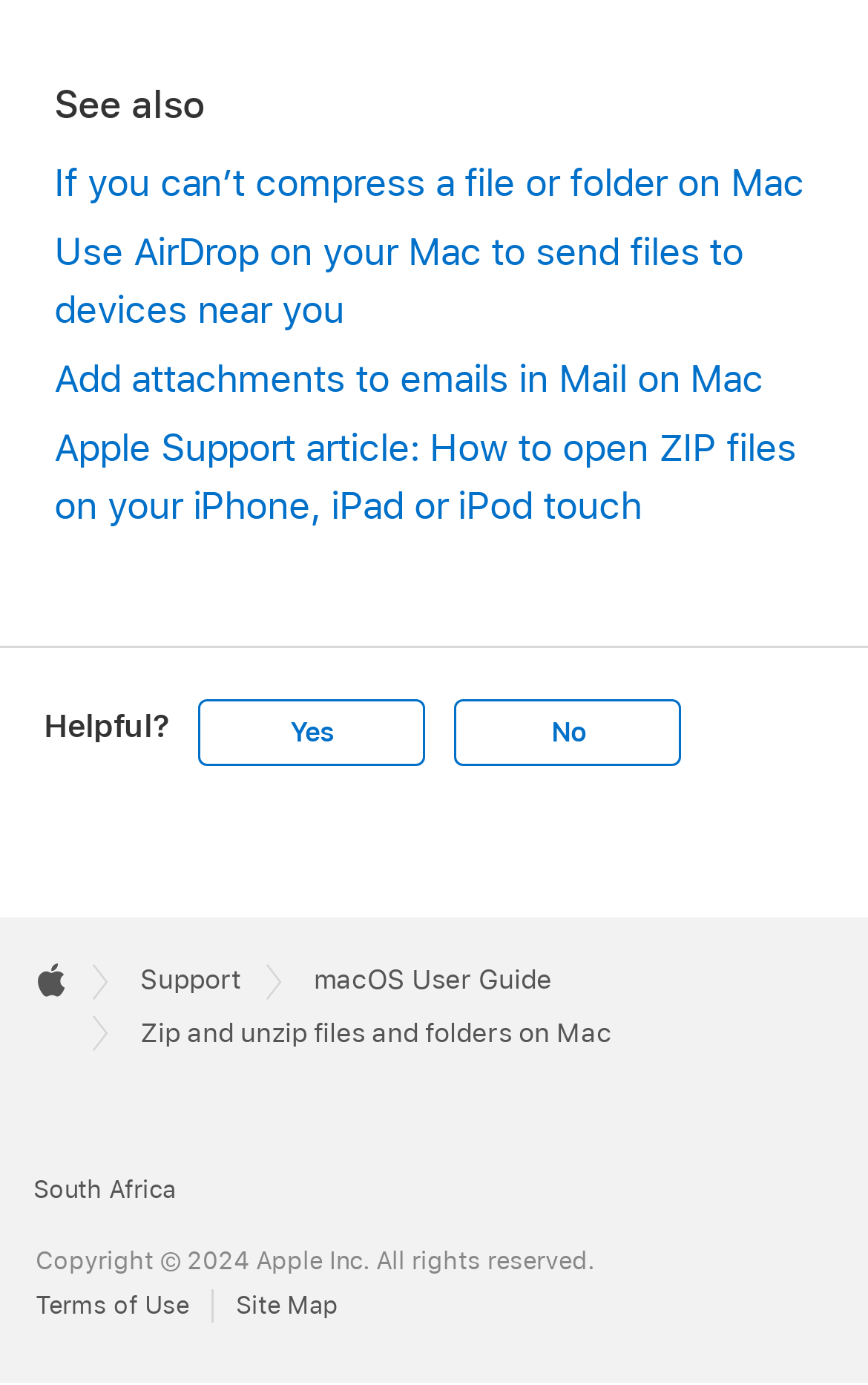Provide a single word or phrase answer to the question: 
What is the topic of the webpage?

Zip and unzip files